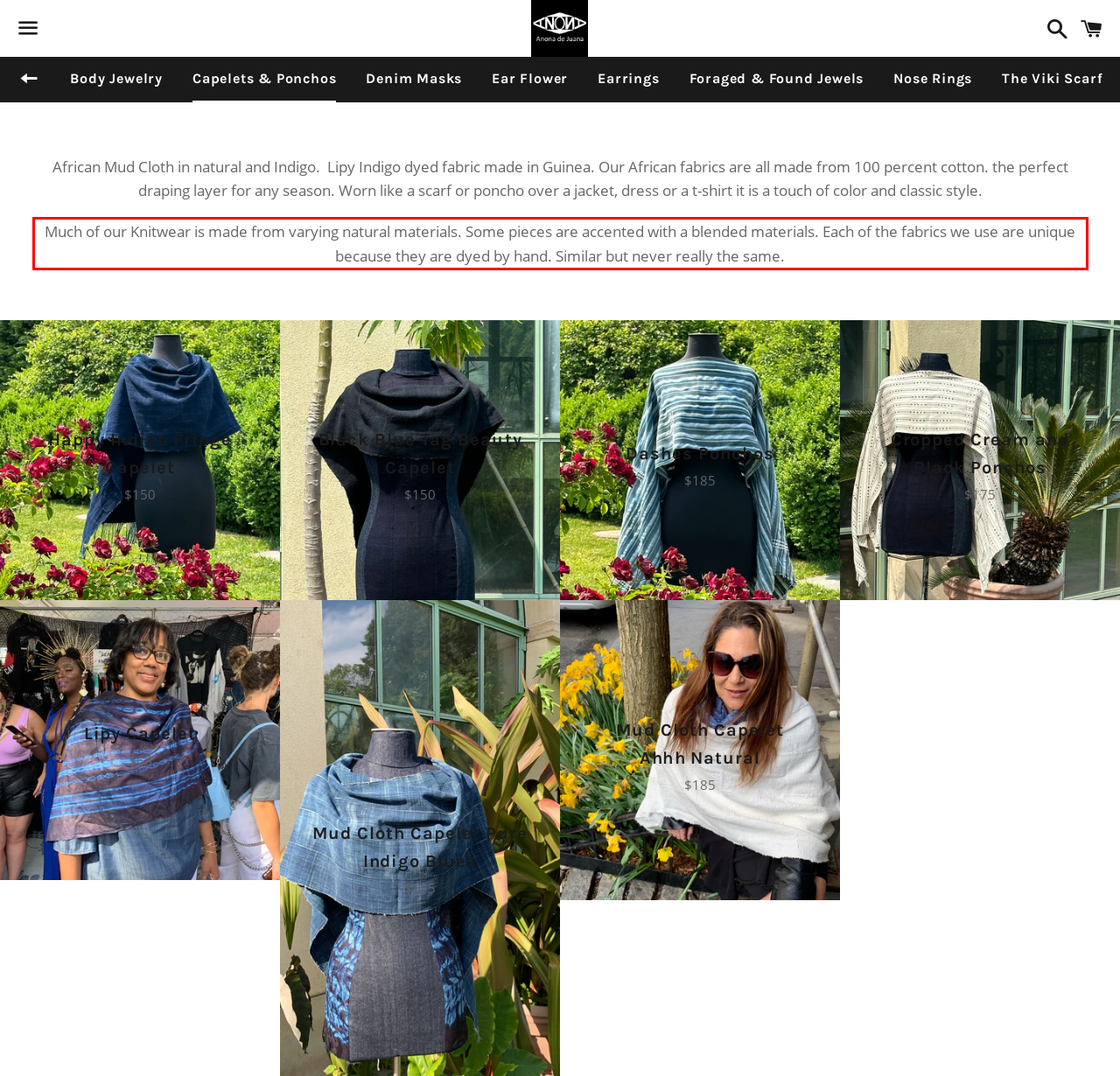Using the provided screenshot, read and generate the text content within the red-bordered area.

Much of our Knitwear is made from varying natural materials. Some pieces are accented with a blended materials. Each of the fabrics we use are unique because they are dyed by hand. Similar but never really the same.